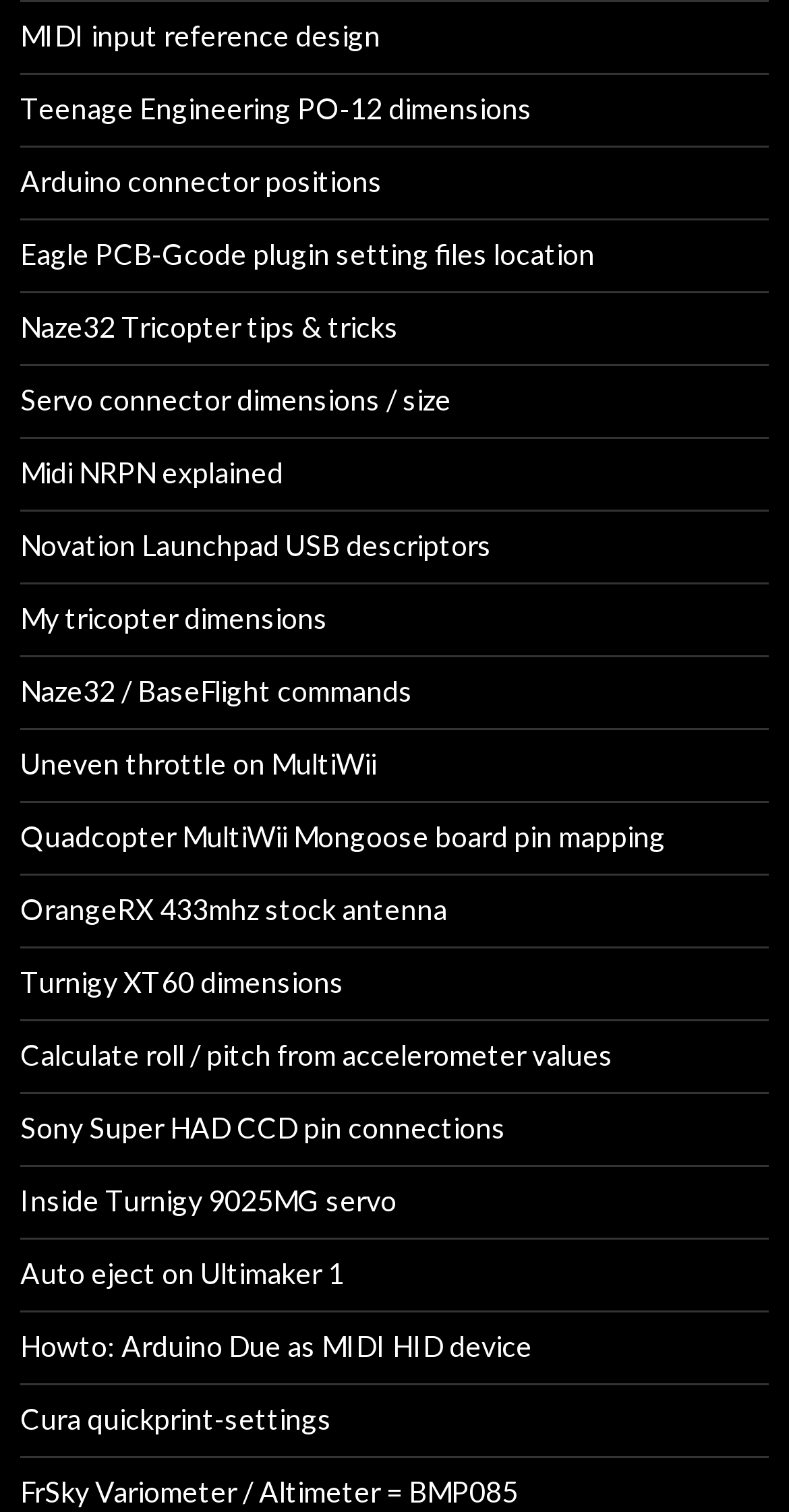Using the description "Cura quickprint-settings", locate and provide the bounding box of the UI element.

[0.026, 0.927, 0.421, 0.95]